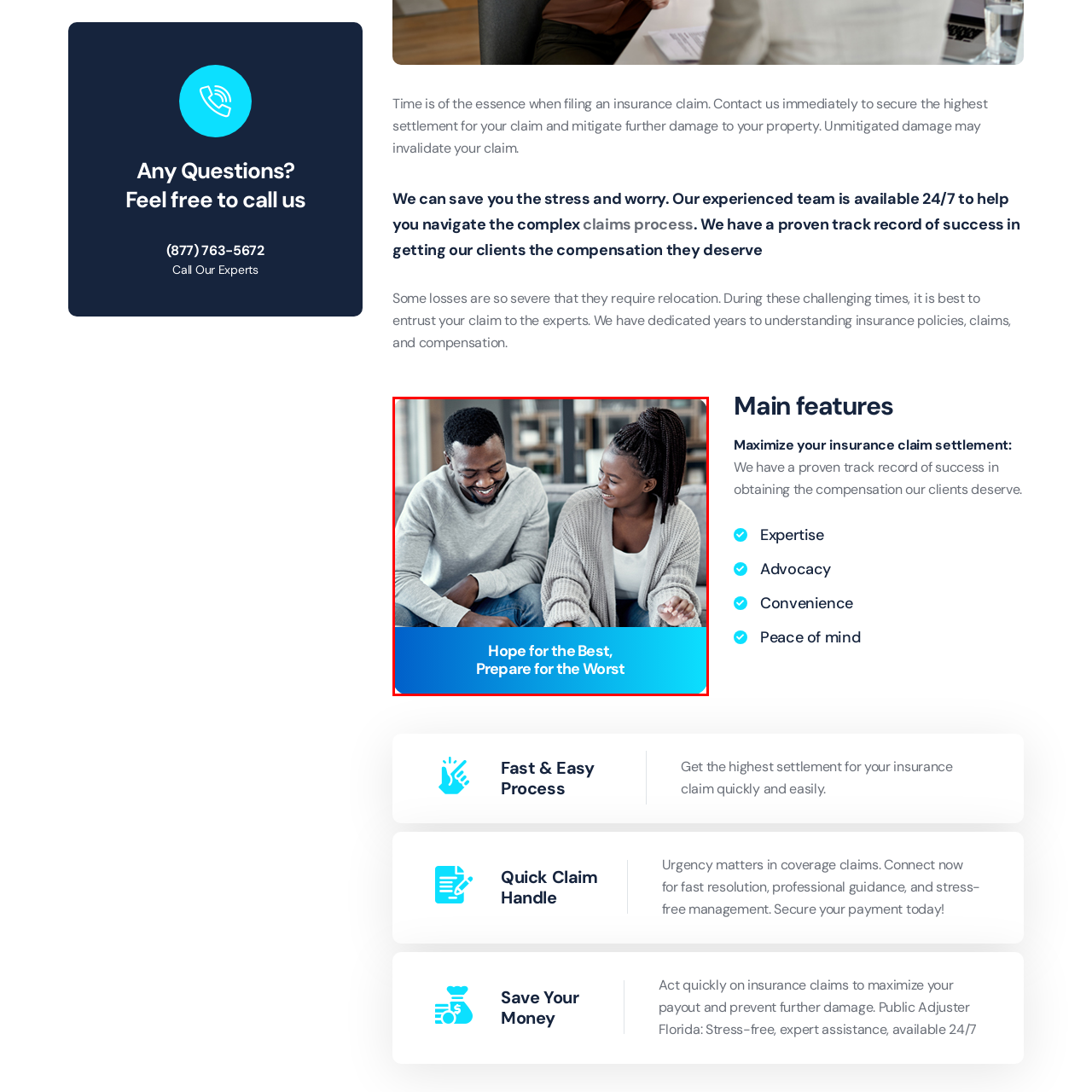Observe the image within the red outline and respond to the ensuing question with a detailed explanation based on the visual aspects of the image: 
What is the relationship between the man and woman in the image?

The image depicts a warm and intimate moment between the man and woman, suggesting a close and supportive relationship, emphasizing the importance of having someone by your side through both favorable and challenging times.